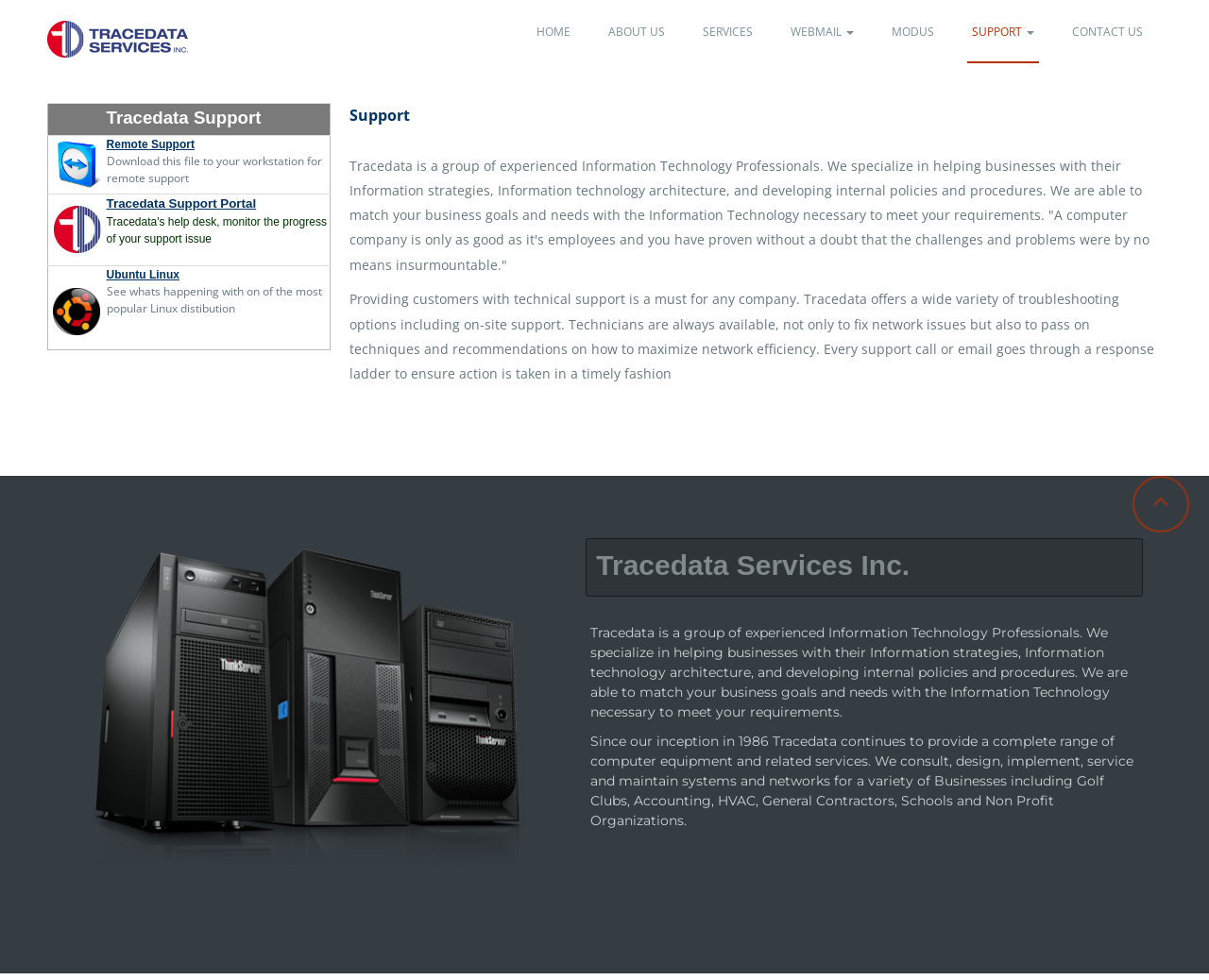Can you give a comprehensive explanation to the question given the content of the image?
How many links are there in the navigation menu?

The navigation menu is located at the top of the webpage and contains 6 links: 'HOME', 'ABOUT US', 'SERVICES', 'WEBMAIL', 'MODUS', and 'SUPPORT'.